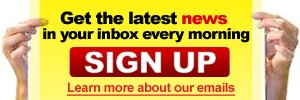Construct a detailed narrative about the image.

The image features a vibrant promotional banner encouraging viewers to subscribe for the latest news directly in their inbox each morning. The text, prominently displayed in bold letters, reads "Get the latest news" at the top, emphasizing the urgency and importance of staying updated. Below this eye-catching message, a compelling "SIGN UP" button is presented in a striking red color, inviting action from the audience. The background is bright yellow, enhancing visibility and attracting attention. Hands holding the banner create a sense of engagement, suggesting a personal touch and direct invitation to join the mailing list for important updates.